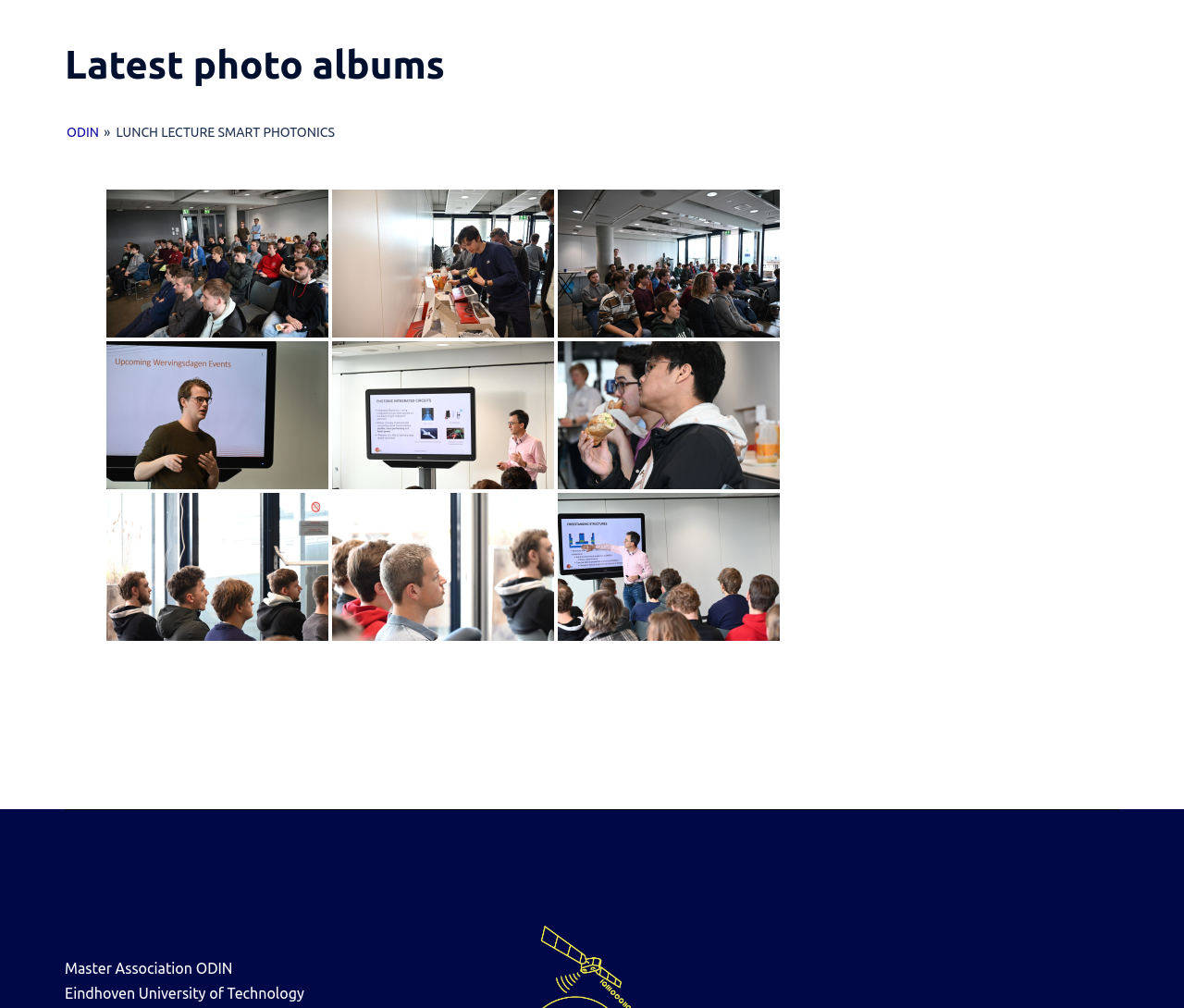Based on the image, please respond to the question with as much detail as possible:
How many images are displayed on the webpage?

There are 9 images displayed on the webpage, each with a link and an image element, arranged in three rows with three columns, with bounding box coordinates indicating their positions on the webpage